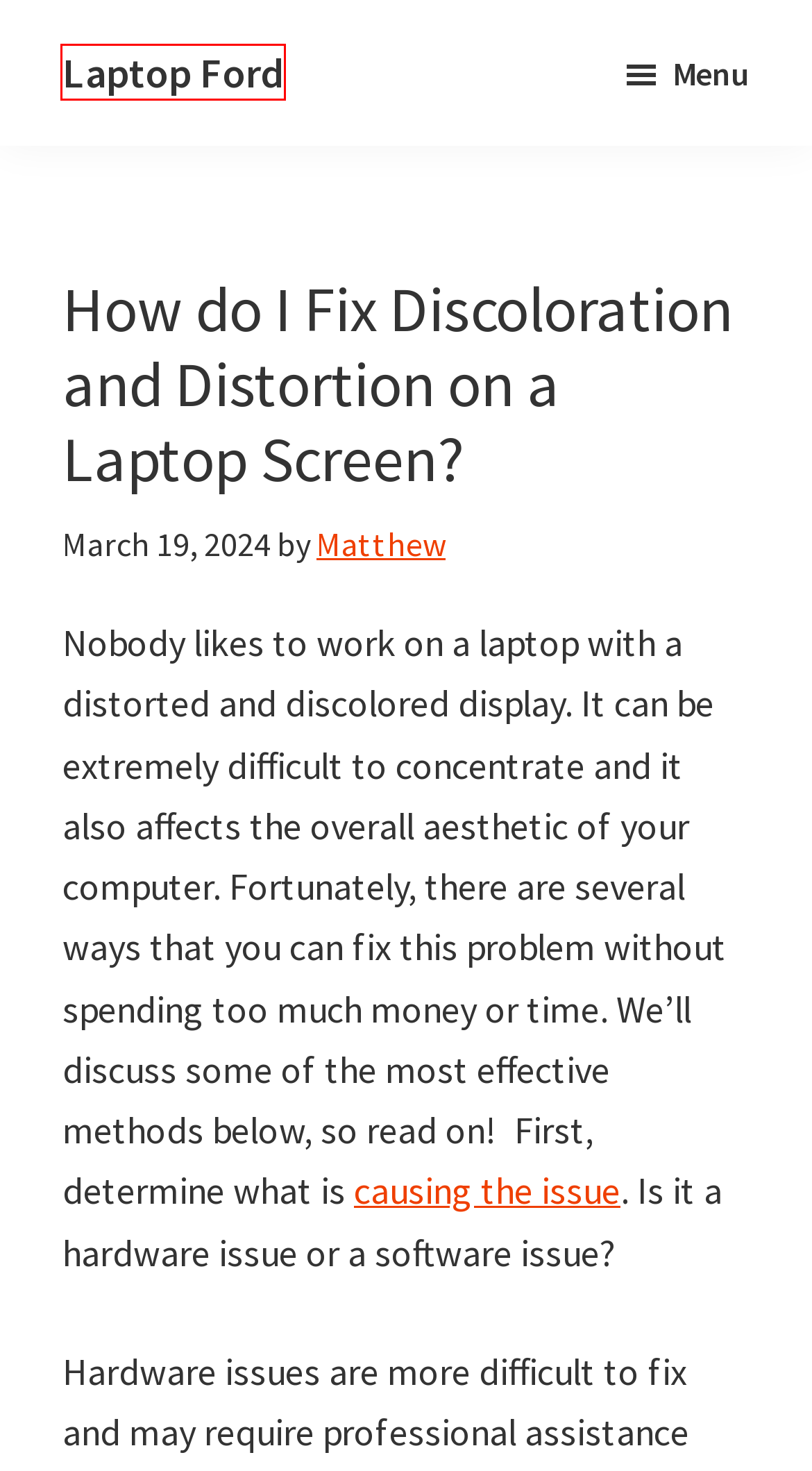A screenshot of a webpage is provided, featuring a red bounding box around a specific UI element. Identify the webpage description that most accurately reflects the new webpage after interacting with the selected element. Here are the candidates:
A. How Do i Reduce the Glare on my Laptop Screen?
B. 6 Best Laptop Screen For Sunlight in 2024
C. Matthew
D. How to Rotate Laptop screen Windows 11
E. Can I Run Divinity Original Sin 2 On a Laptop? Best Guide 2024
F. Laptop Ford - Best Laptops Guide
G. 13 Best Tri Screen For Laptop In 2024
H. How to Know Screen Size of Laptop Without Measuring It?

F